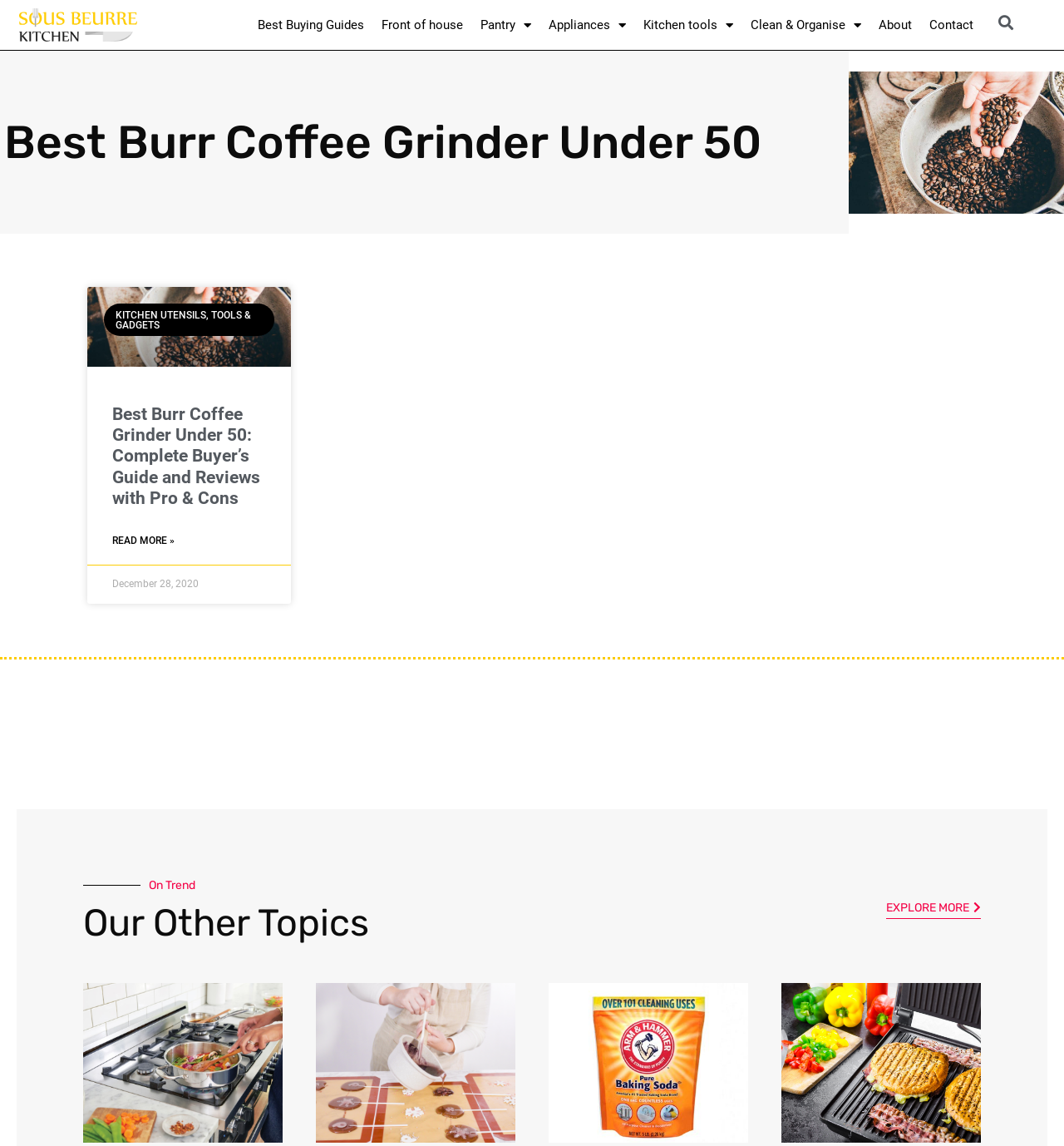Find the bounding box coordinates for the area that should be clicked to accomplish the instruction: "Explore more topics".

[0.833, 0.786, 0.922, 0.801]